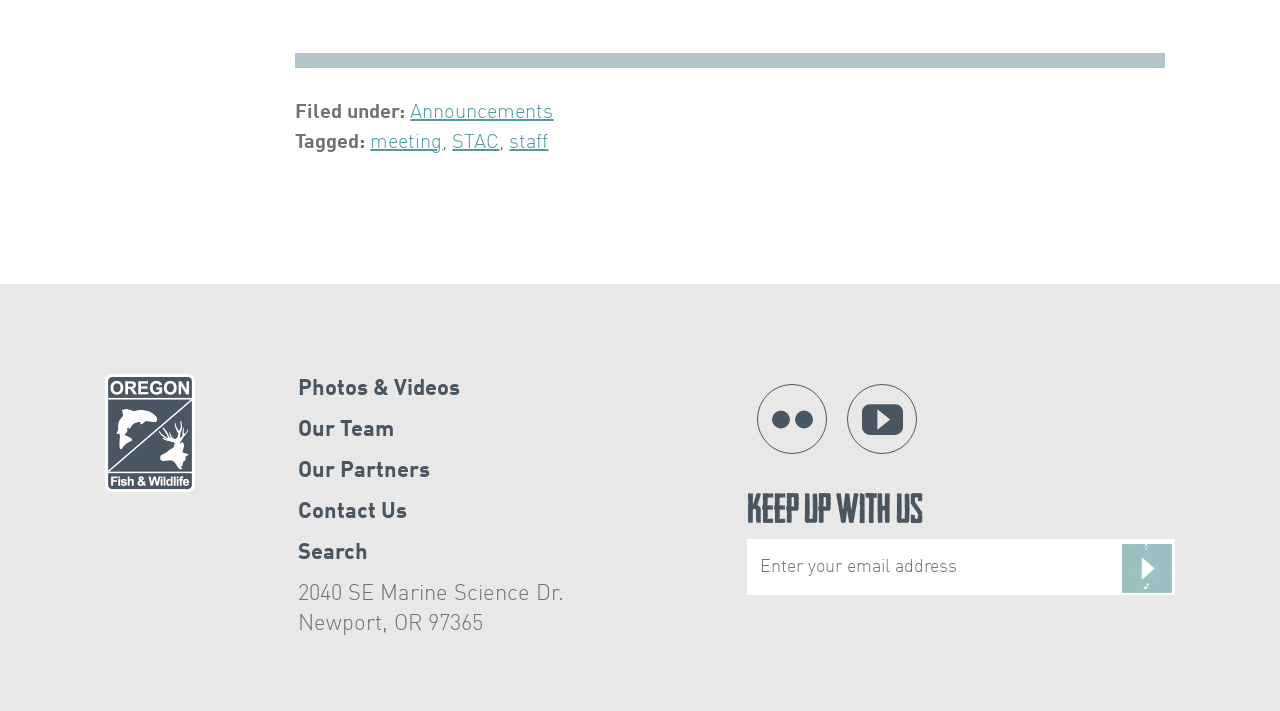Given the element description name="email" placeholder="Enter your email address", specify the bounding box coordinates of the corresponding UI element in the format (top-left x, top-left y, bottom-right x, bottom-right y). All values must be between 0 and 1.

[0.584, 0.758, 0.918, 0.837]